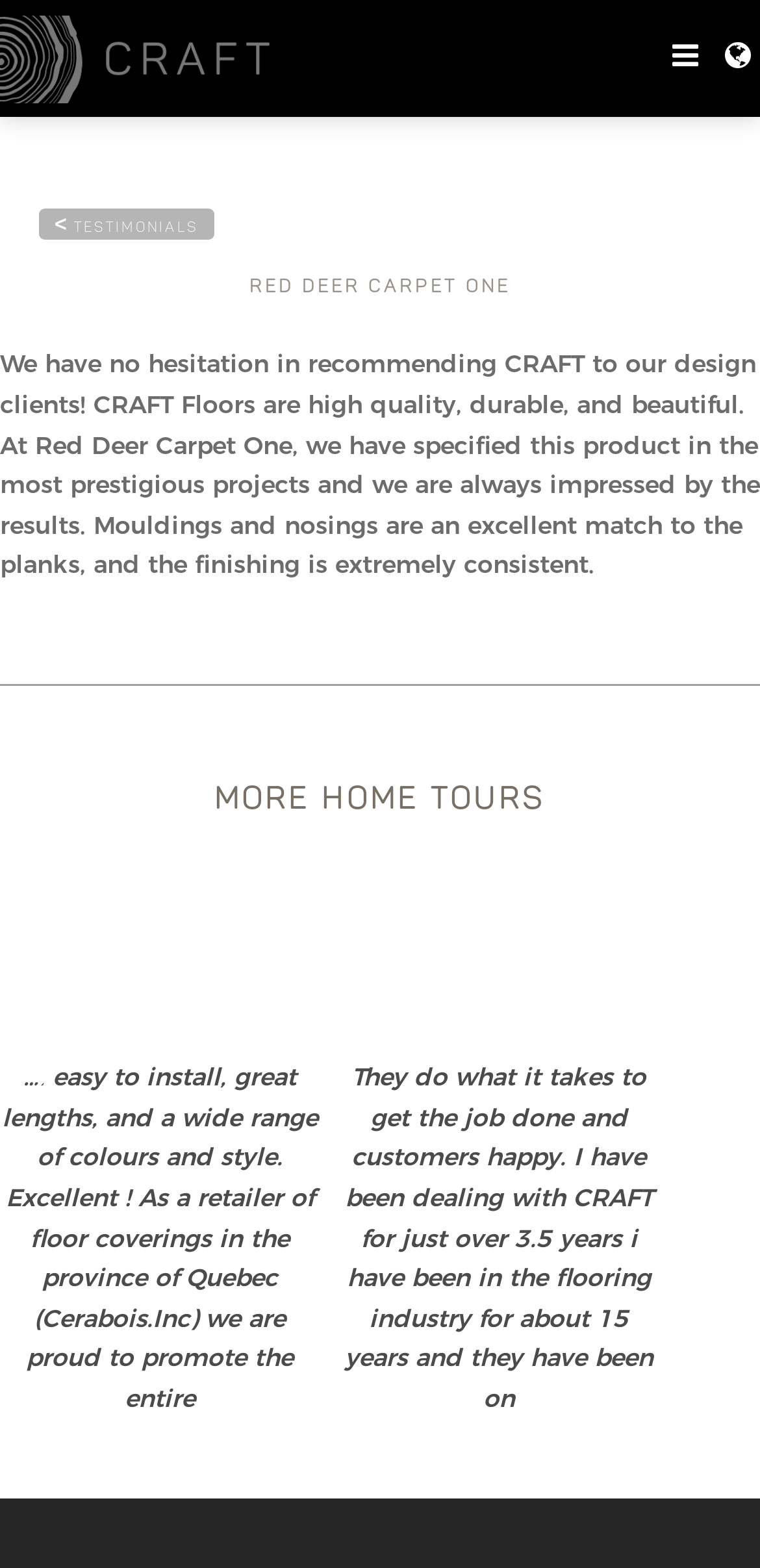Bounding box coordinates are to be given in the format (top-left x, top-left y, bottom-right x, bottom-right y). All values must be floating point numbers between 0 and 1. Provide the bounding box coordinate for the UI element described as: aria-label="Next slide"

[0.941, 0.672, 0.962, 0.72]